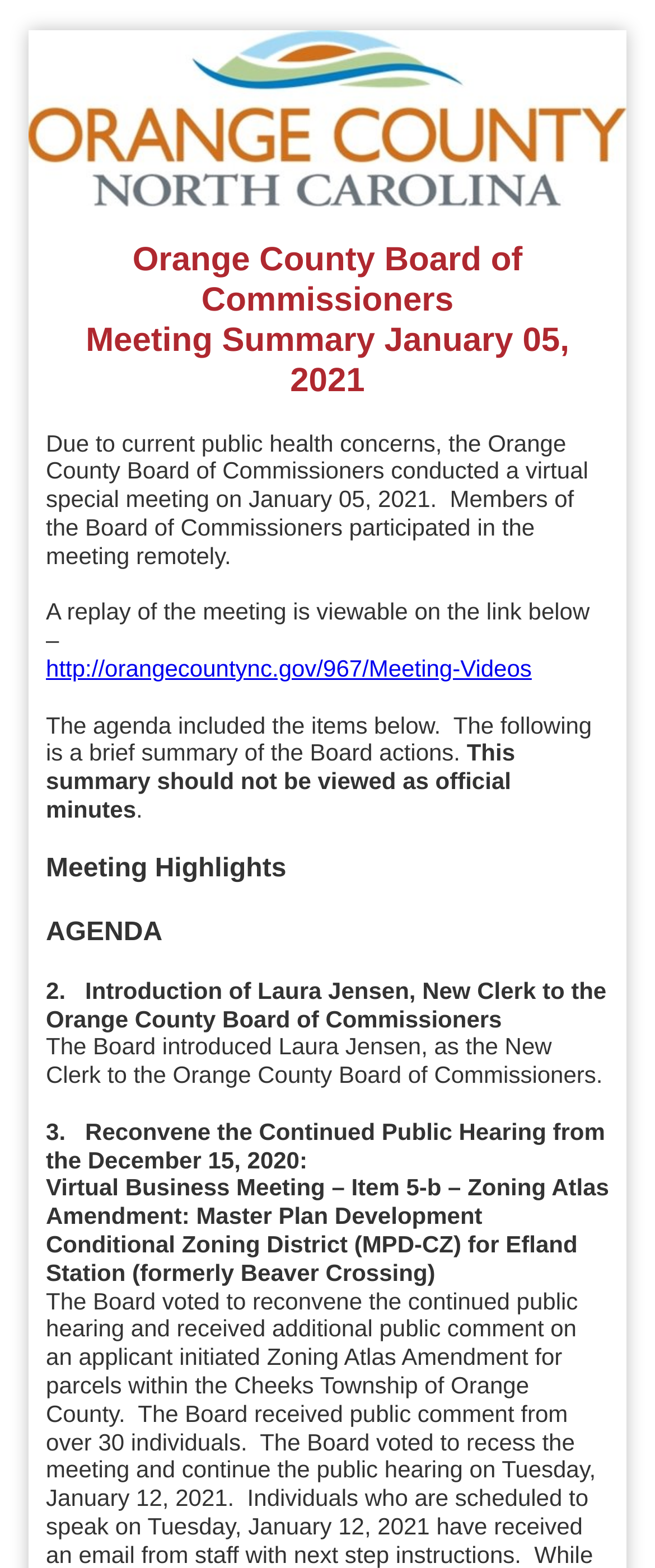What is the topic of the continued public hearing?
Using the visual information, respond with a single word or phrase.

Zoning Atlas Amendment: Master Plan Development Conditional Zoning District (MPD-CZ) for Efland Station